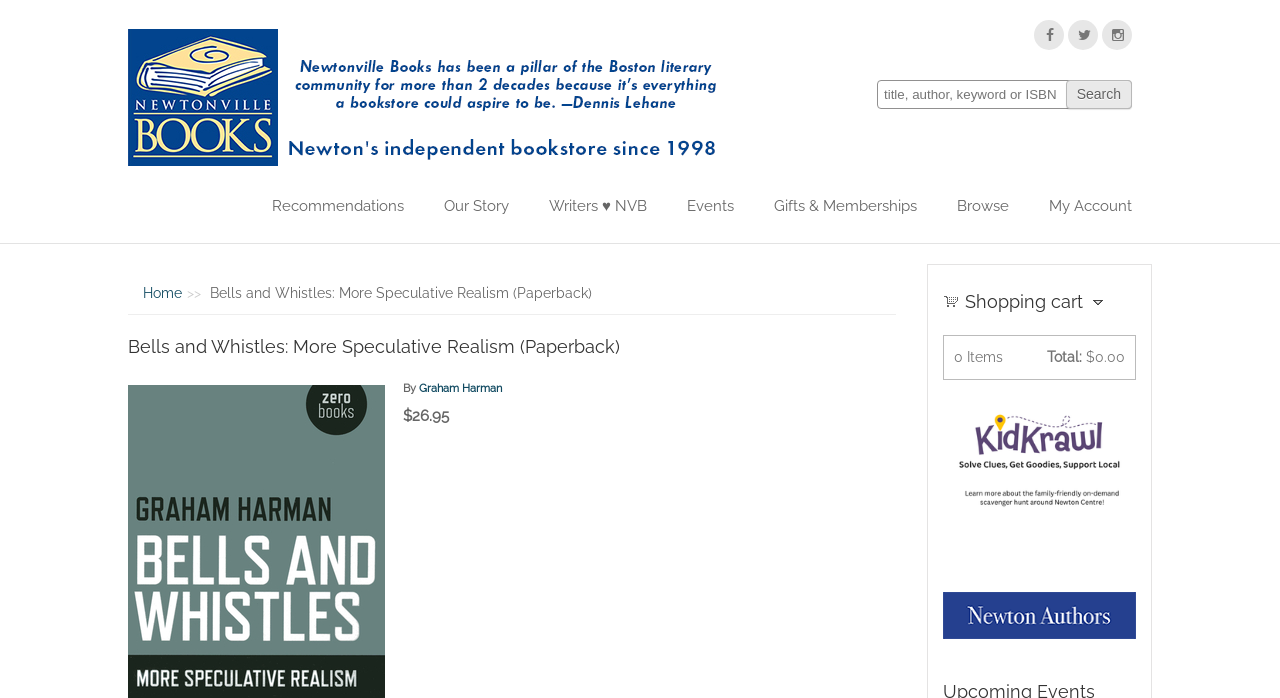Extract the bounding box coordinates for the described element: "Gifts & Memberships". The coordinates should be represented as four float numbers between 0 and 1: [left, top, right, bottom].

[0.589, 0.245, 0.732, 0.348]